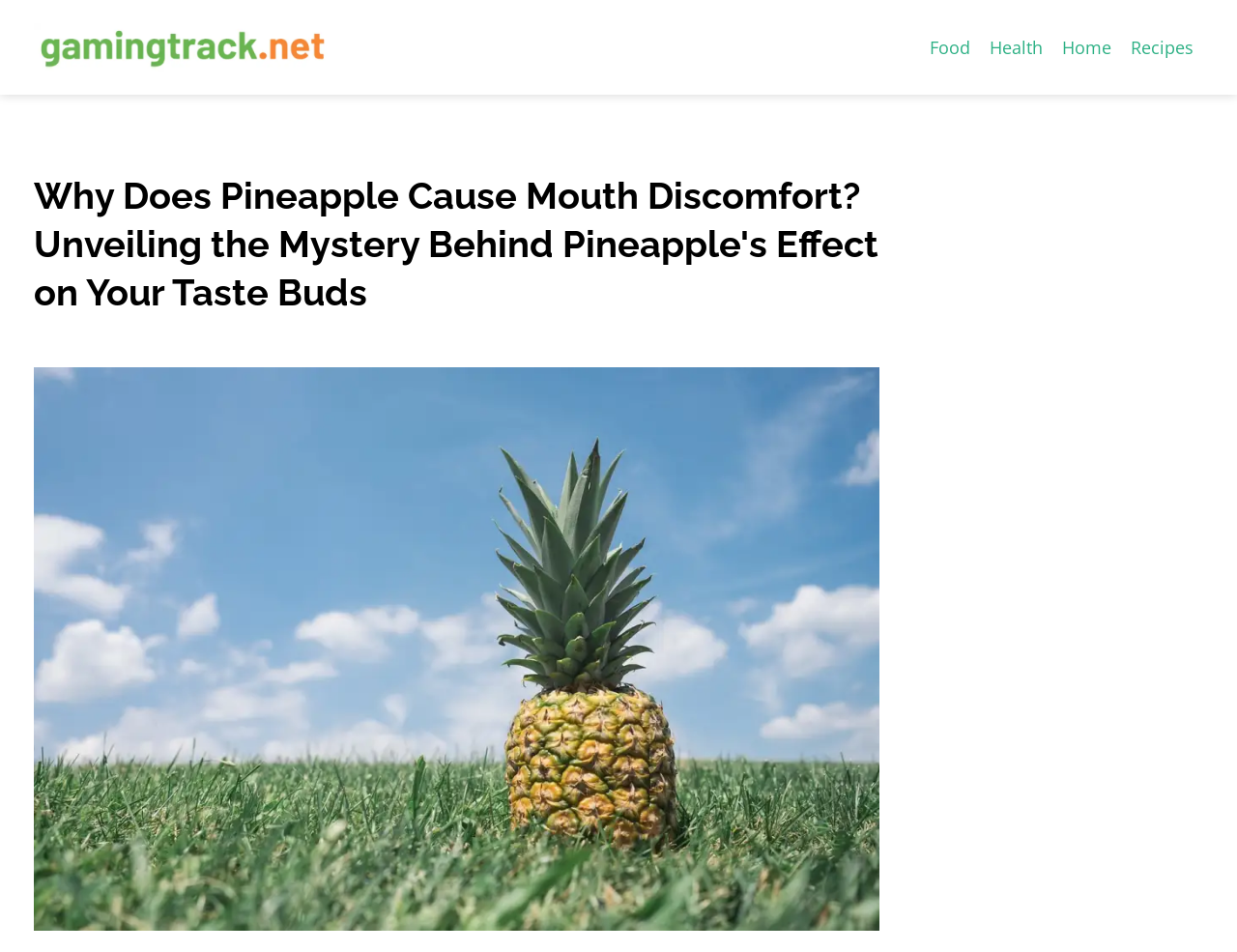Offer a detailed explanation of the webpage layout and contents.

The webpage is about exploring the science behind why pineapple hurts your mouth. At the top left corner, there is a link to "gamingtrack.net" accompanied by a small image. On the top right corner, there are four links: "Food", "Health", "Home", and "Recipes", arranged horizontally in that order.

Below the links, there is a prominent heading that reads "Why Does Pineapple Cause Mouth Discomfort? Unveiling the Mystery Behind Pineapple's Effect on Your Taste Buds". This heading spans almost the entire width of the page. 

Underneath the heading, there is a large image that takes up most of the page's width, with a caption "Why Does Pineapple Hurt My Mouth". The image is positioned in the middle of the page, leaving some space at the top and bottom.